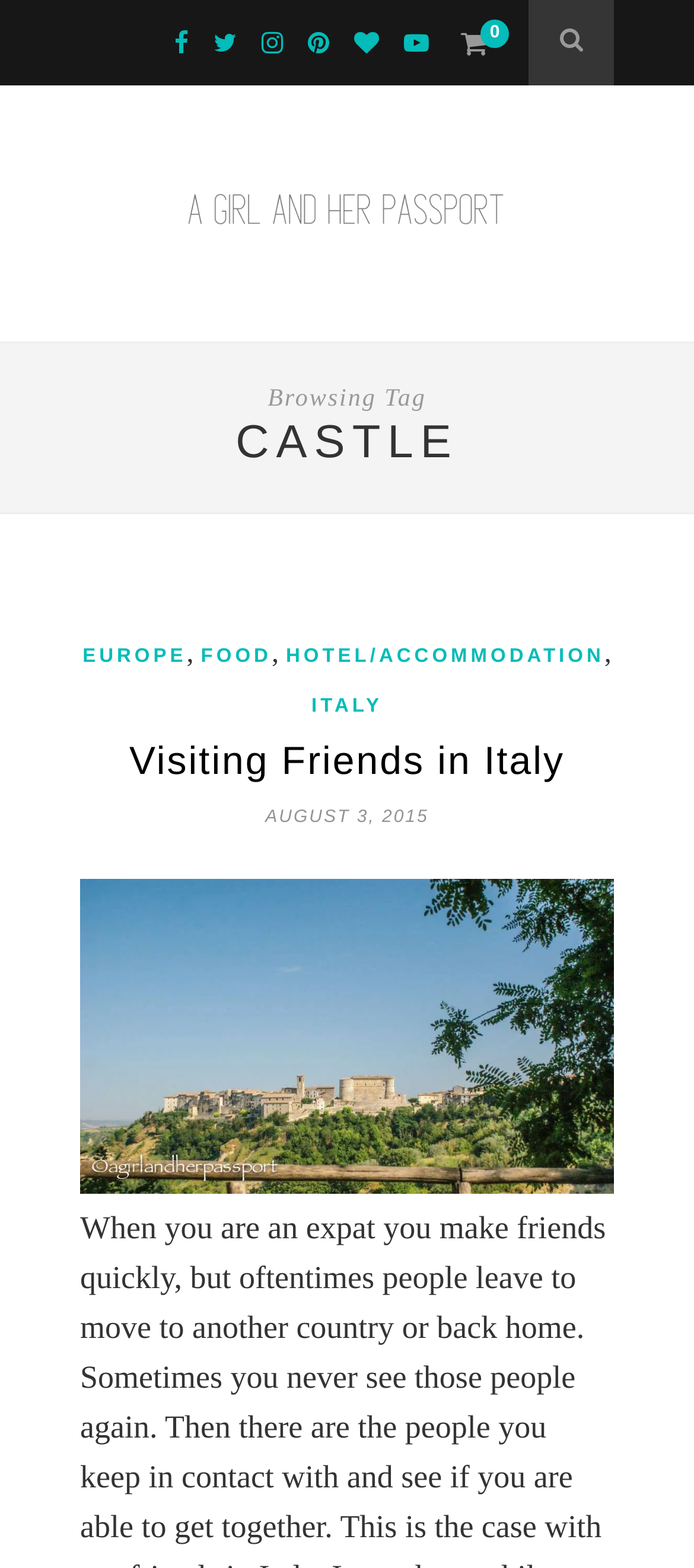What is the camera model used in the article 'Visiting Friends in Italy'?
Using the image, answer in one word or phrase.

SONY DSC